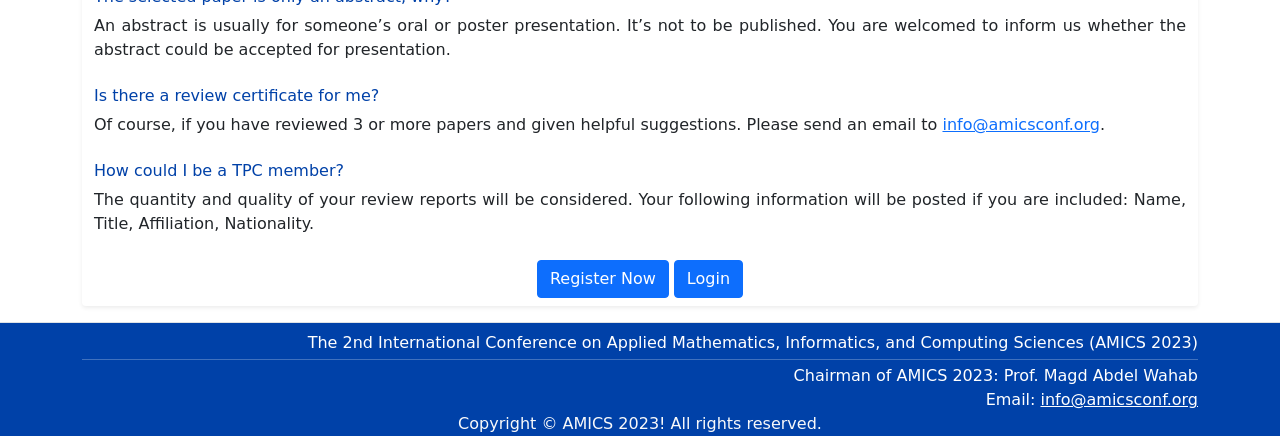Find the bounding box coordinates for the HTML element described in this sentence: "info@amicsconf.org". Provide the coordinates as four float numbers between 0 and 1, in the format [left, top, right, bottom].

[0.736, 0.264, 0.859, 0.308]